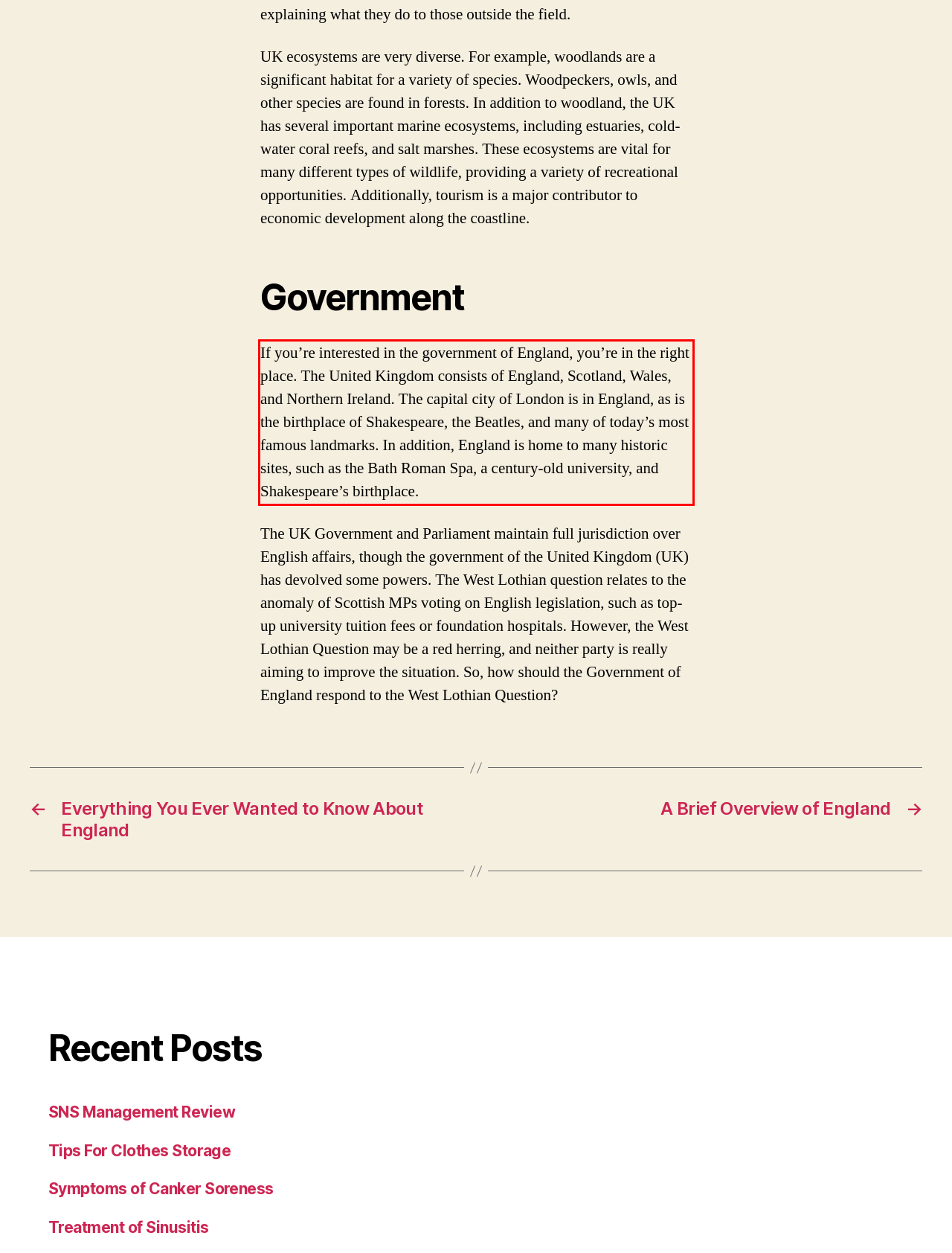Given a webpage screenshot with a red bounding box, perform OCR to read and deliver the text enclosed by the red bounding box.

If you’re interested in the government of England, you’re in the right place. The United Kingdom consists of England, Scotland, Wales, and Northern Ireland. The capital city of London is in England, as is the birthplace of Shakespeare, the Beatles, and many of today’s most famous landmarks. In addition, England is home to many historic sites, such as the Bath Roman Spa, a century-old university, and Shakespeare’s birthplace.